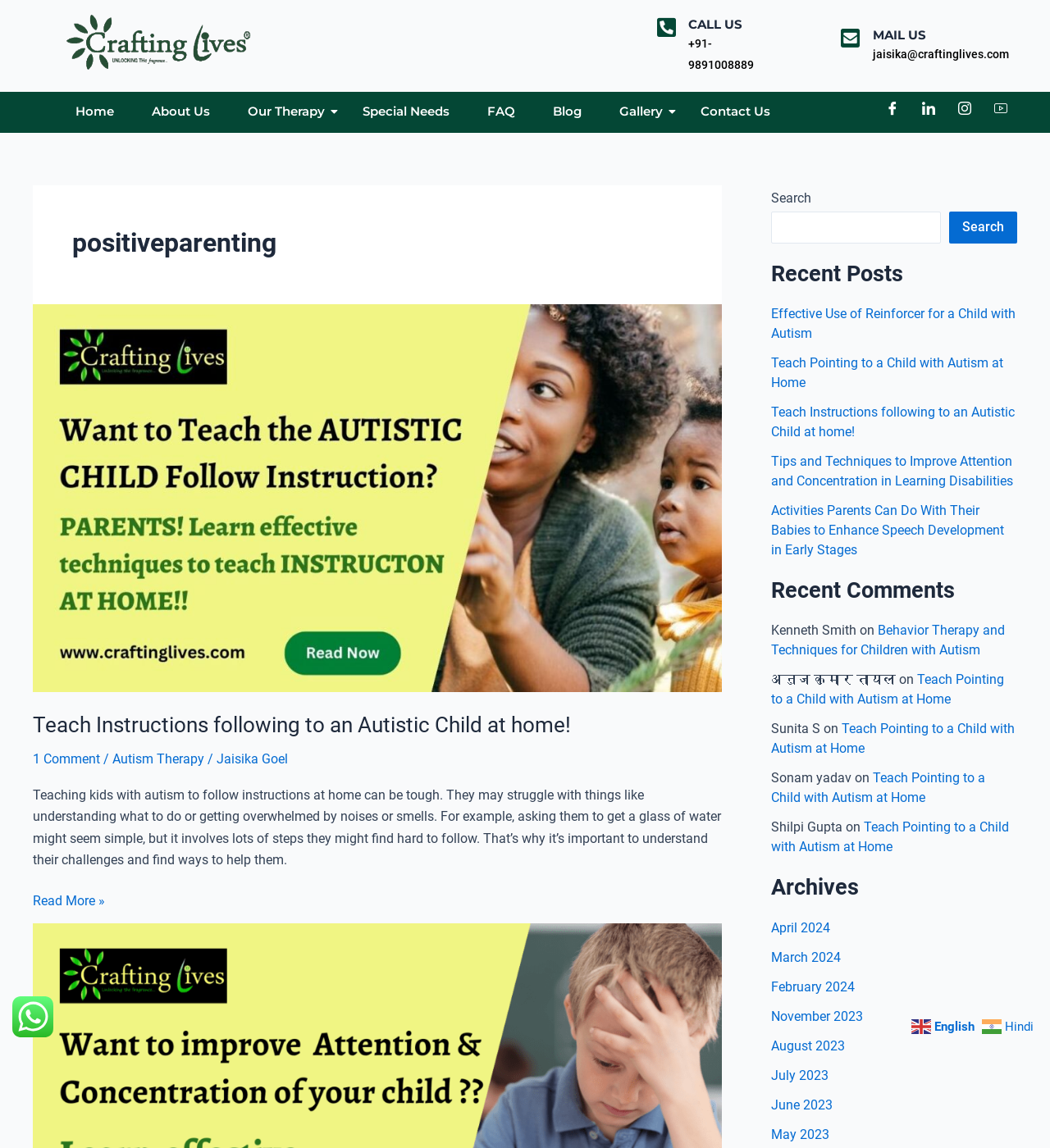Determine the bounding box coordinates for the element that should be clicked to follow this instruction: "Call the phone number". The coordinates should be given as four float numbers between 0 and 1, in the format [left, top, right, bottom].

[0.655, 0.032, 0.718, 0.062]